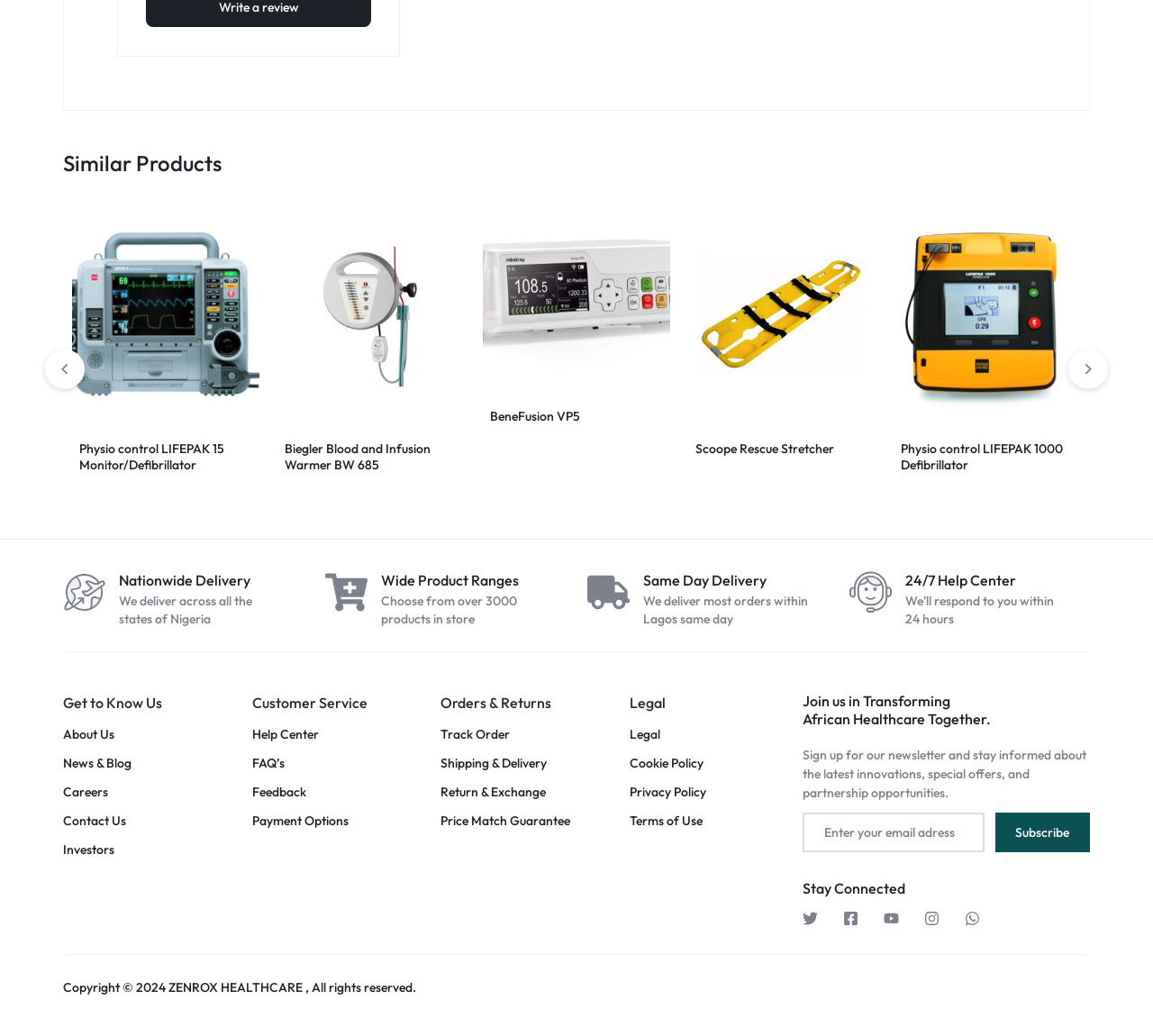Show the bounding box coordinates for the element that needs to be clicked to execute the following instruction: "Click on the 'Next slide' button". Provide the coordinates in the form of four float numbers between 0 and 1, i.e., [left, top, right, bottom].

[0.927, 0.337, 0.961, 0.375]